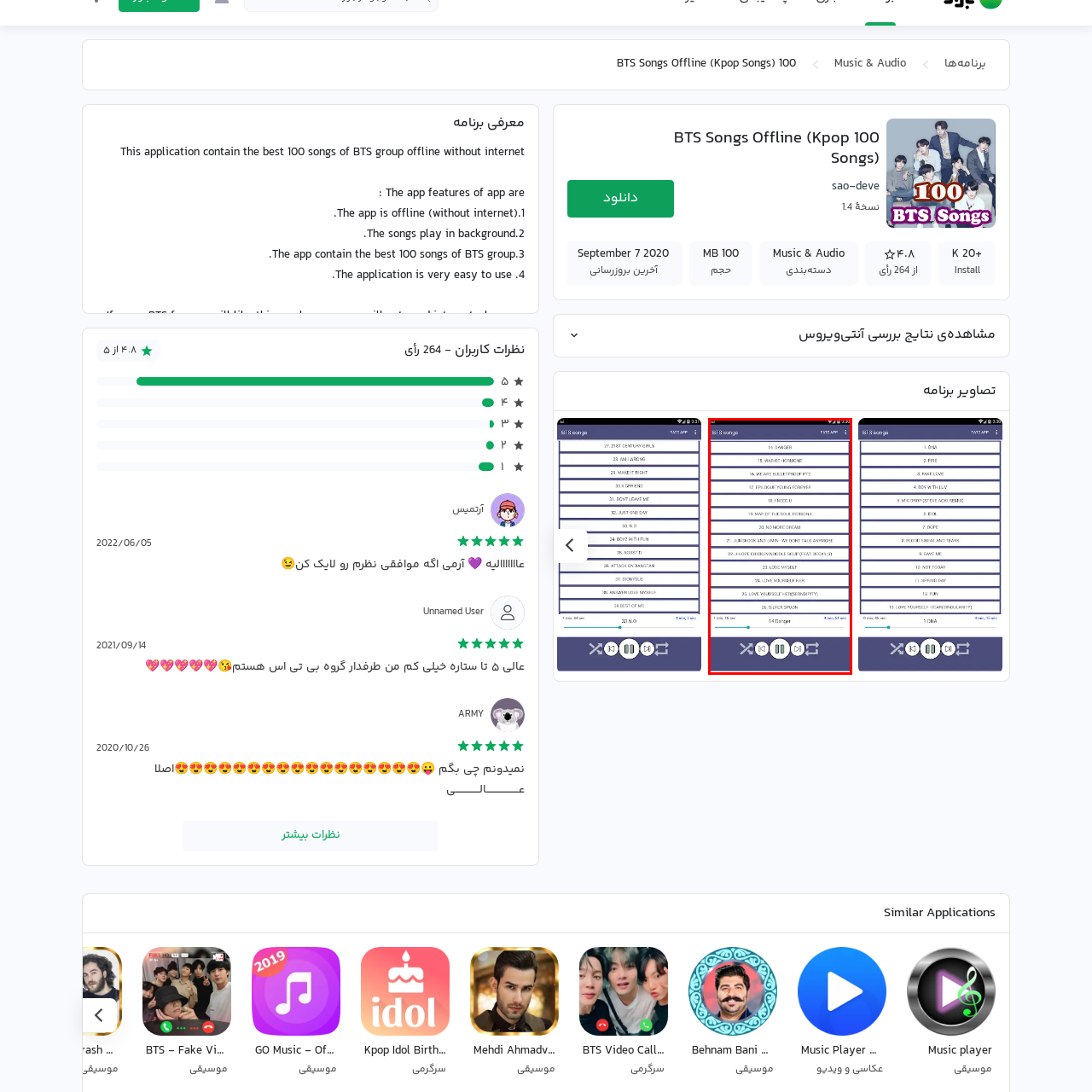Give an in-depth description of the image highlighted with the red boundary.

The image showcases the interface of an application titled "100 BTS Songs Offline," designed for music enthusiasts, particularly fans of the popular K-pop group BTS. The displayed screen appears to feature a list of songs, indicating a user-friendly layout aimed at delivering a seamless music experience. 

Highlighted in the list is the song "14 - Danger," which suggests that this is part of an organized playlist. The interface includes various functions typically found in music players, such as playback controls at the bottom. Users can navigate through the collection of songs easily, with the titles neatly arranged, likely reflecting the song order or popularity.

The aesthetic emphasizes simplicity and ease of use, appealing to both dedicated fans and new listeners who wish to enjoy BTS's music offline without requiring an internet connection.